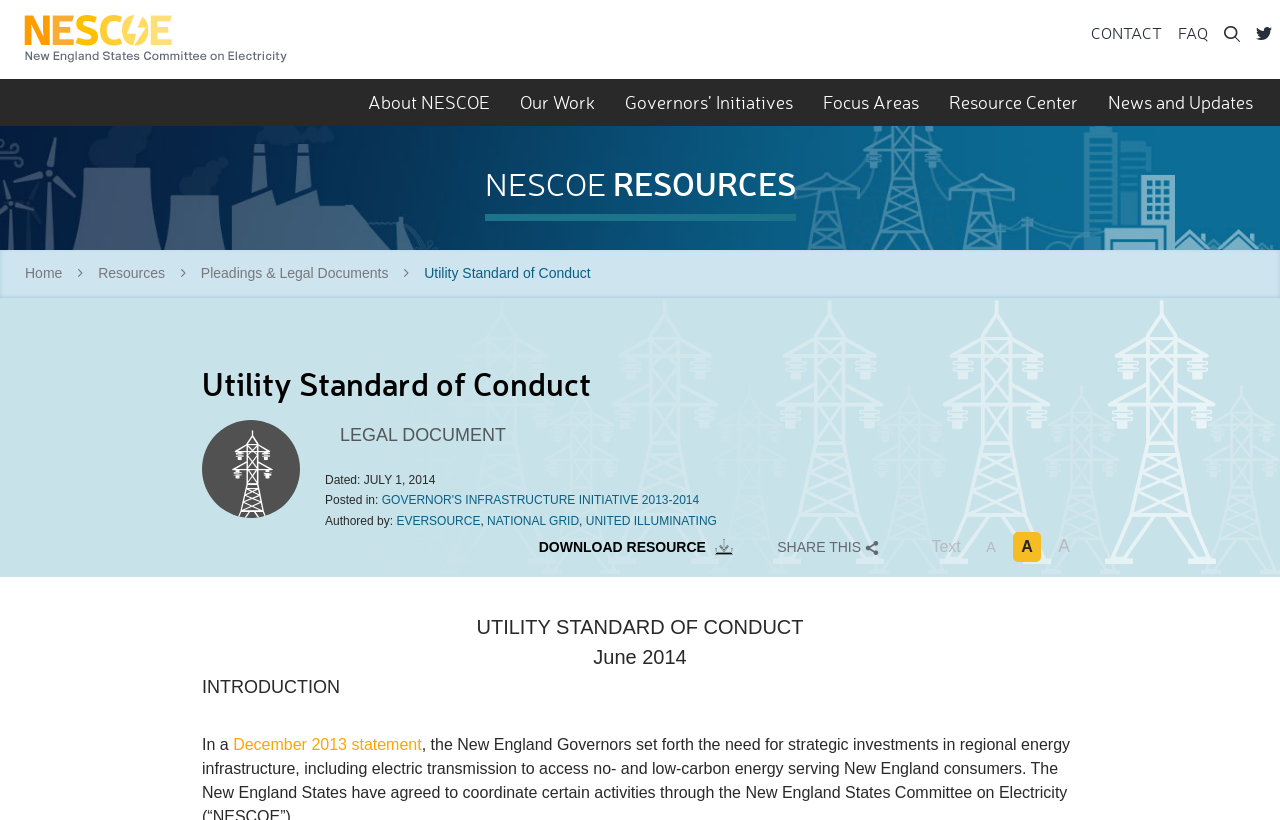Could you provide the bounding box coordinates for the portion of the screen to click to complete this instruction: "search for something"?

[0.95, 0.013, 0.966, 0.067]